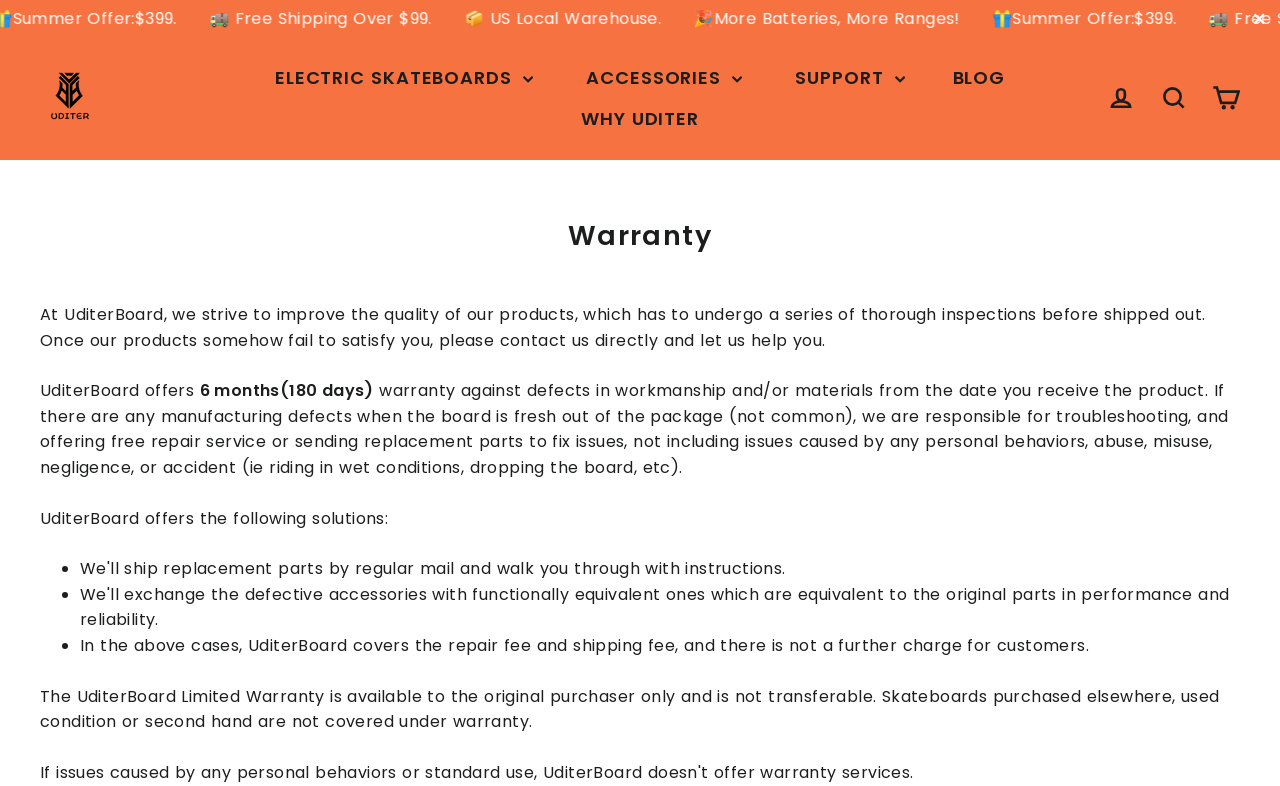What is the condition for UditerBoard to cover repair fee and shipping fee?
Answer with a single word or short phrase according to what you see in the image.

Manufacturing defects